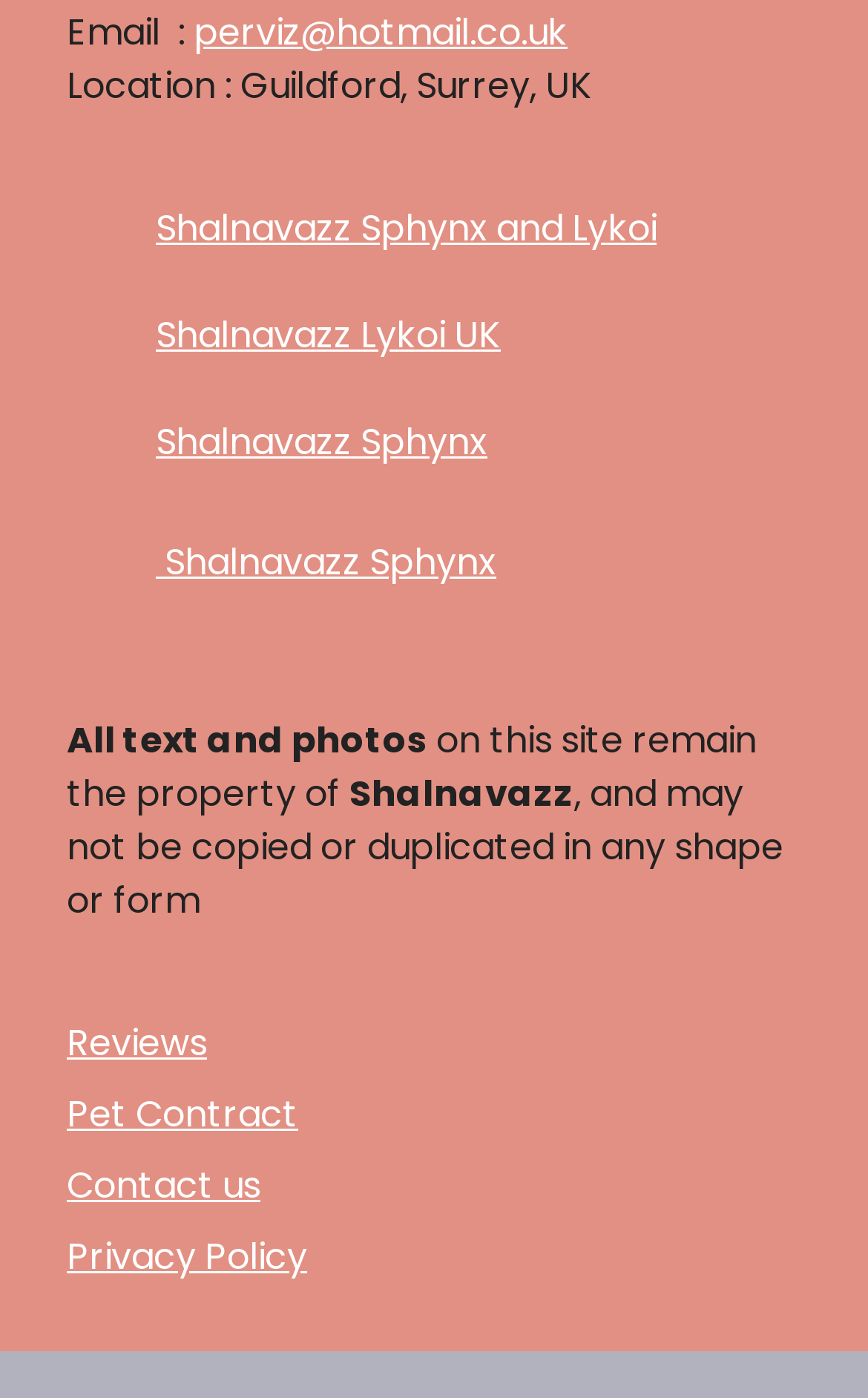Find and indicate the bounding box coordinates of the region you should select to follow the given instruction: "View Pet Contract".

[0.077, 0.779, 0.344, 0.816]